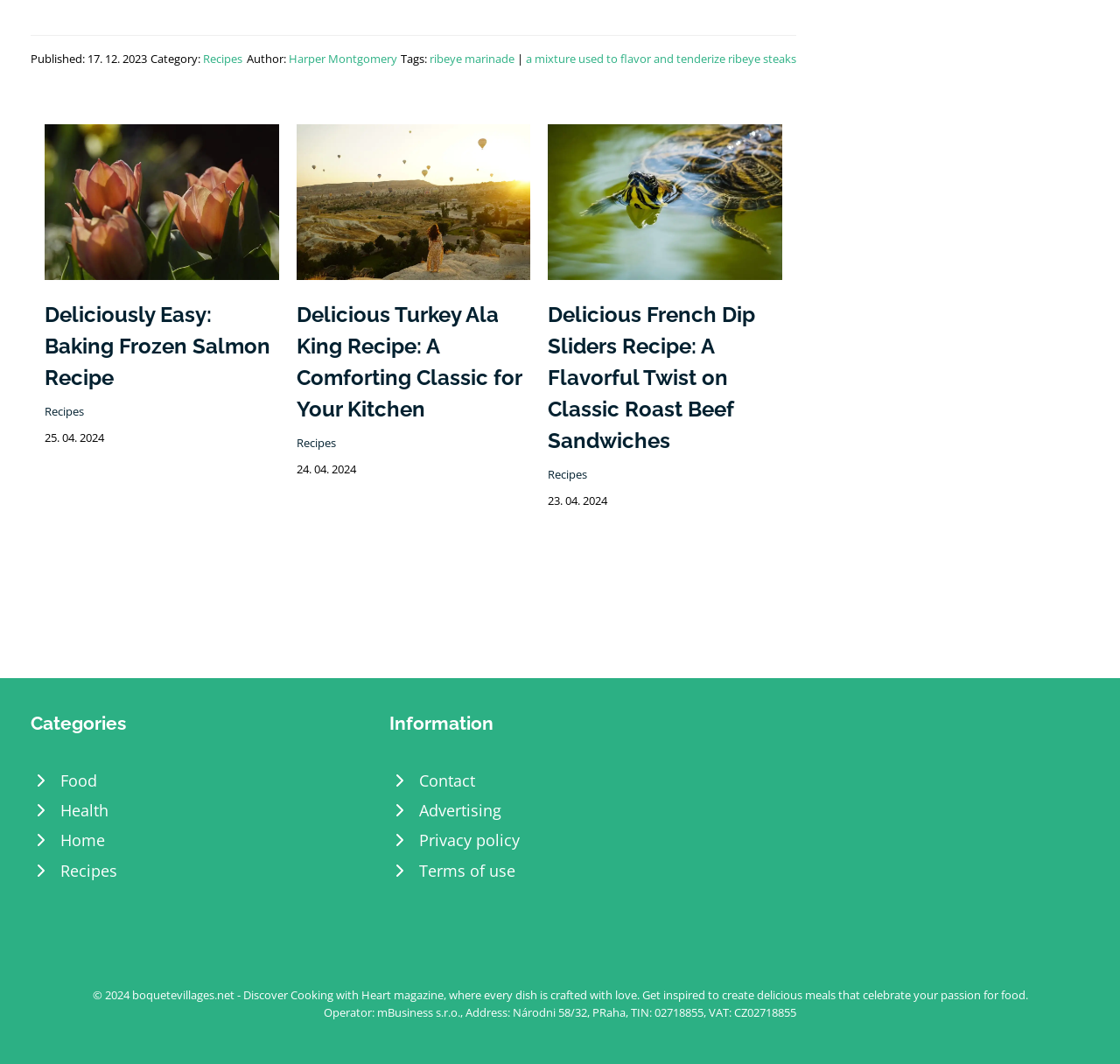Specify the bounding box coordinates of the area to click in order to follow the given instruction: "Read the 'Delicious Turkey Ala King Recipe: A Comforting Classic for Your Kitchen'."

[0.265, 0.284, 0.465, 0.396]